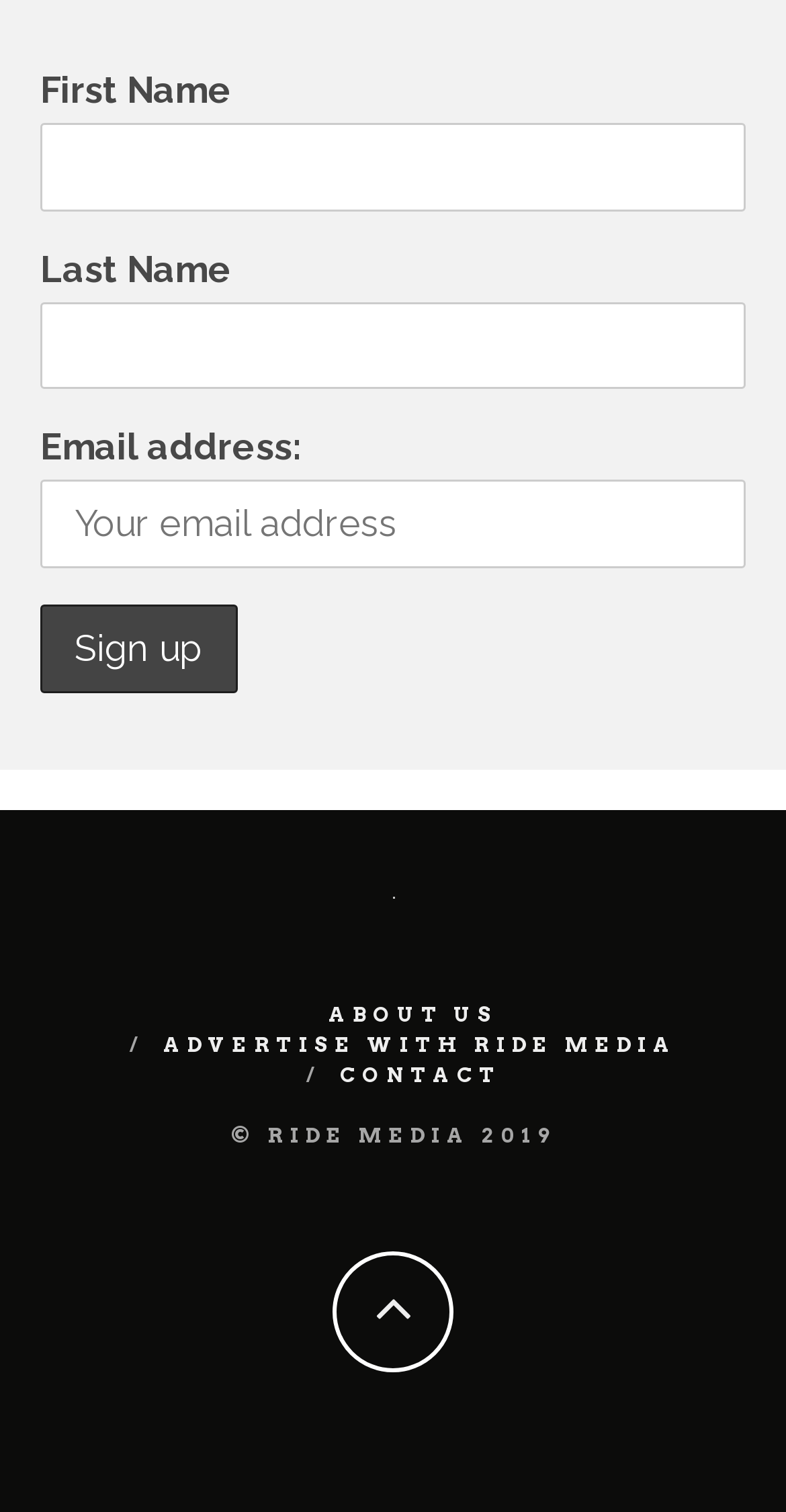Refer to the screenshot and answer the following question in detail:
Is email address required?

The email address input field has a 'required: True' attribute, indicating that it is a mandatory field and the user must enter their email address to proceed.